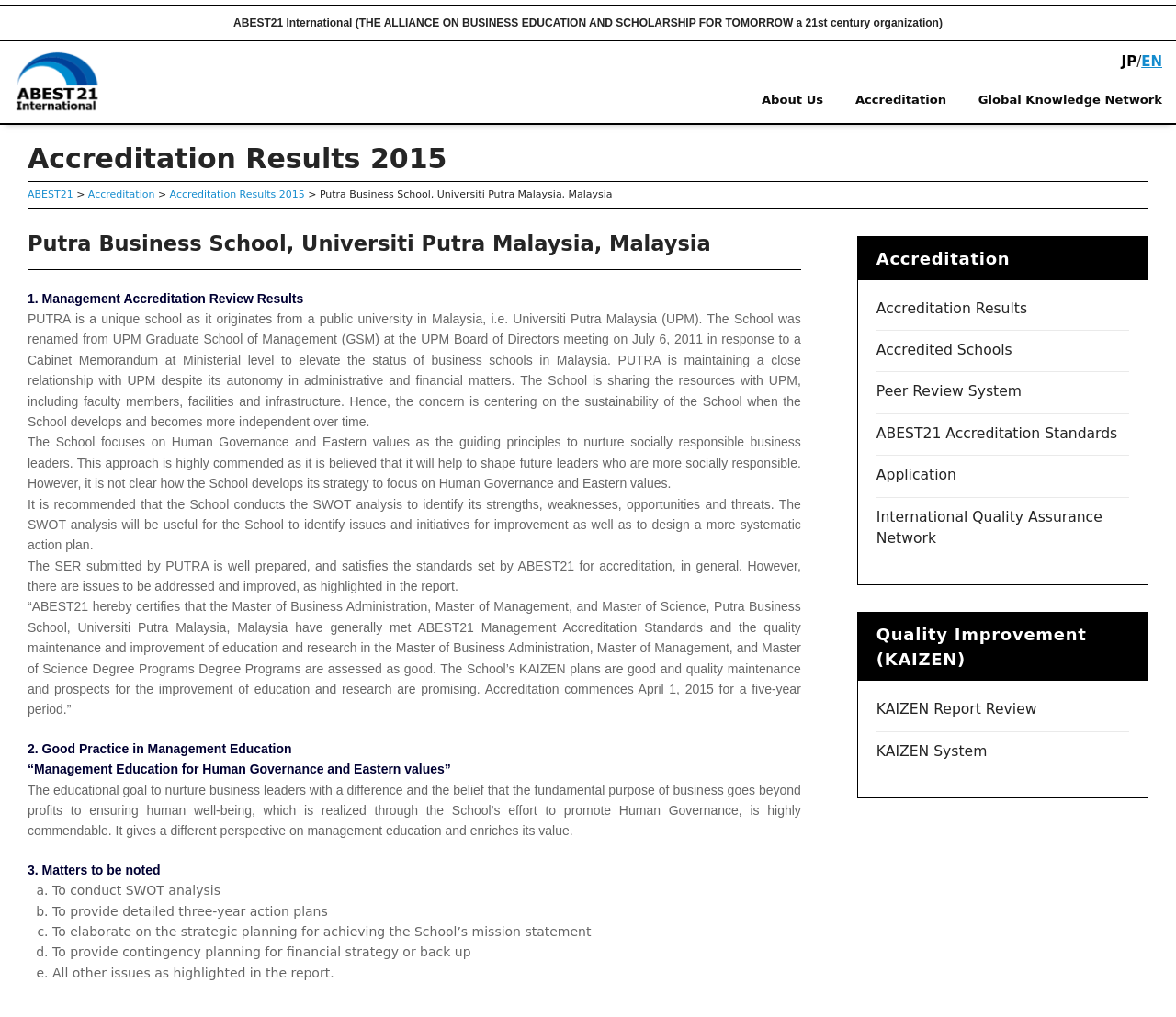Ascertain the bounding box coordinates for the UI element detailed here: "ABEST21 Accreditation Standards". The coordinates should be provided as [left, top, right, bottom] with each value being a float between 0 and 1.

[0.745, 0.418, 0.95, 0.434]